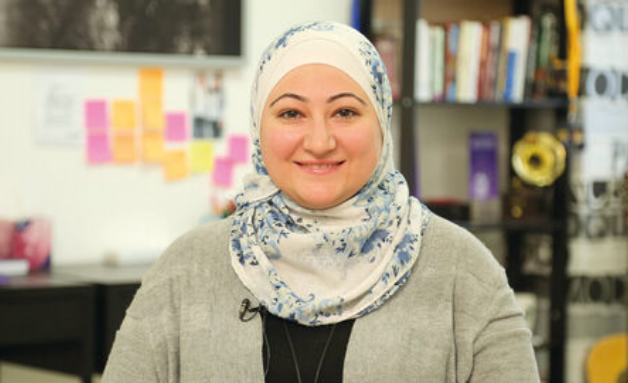Create a detailed narrative of what is happening in the image.

In a bright and inviting workspace, a woman wearing a floral-patterned hijab smiles warmly at the camera. The background features a collection of colorful sticky notes, hinting at brainstorming or creative activities, alongside a shelf filled with books, emphasizing a focus on learning and knowledge. Her grey cardigan adds a touch of professionalism to her approachable demeanor. This image captures a moment of positivity and engagement, perhaps reflecting her role in a collaborative environment or as a mentor in her field.